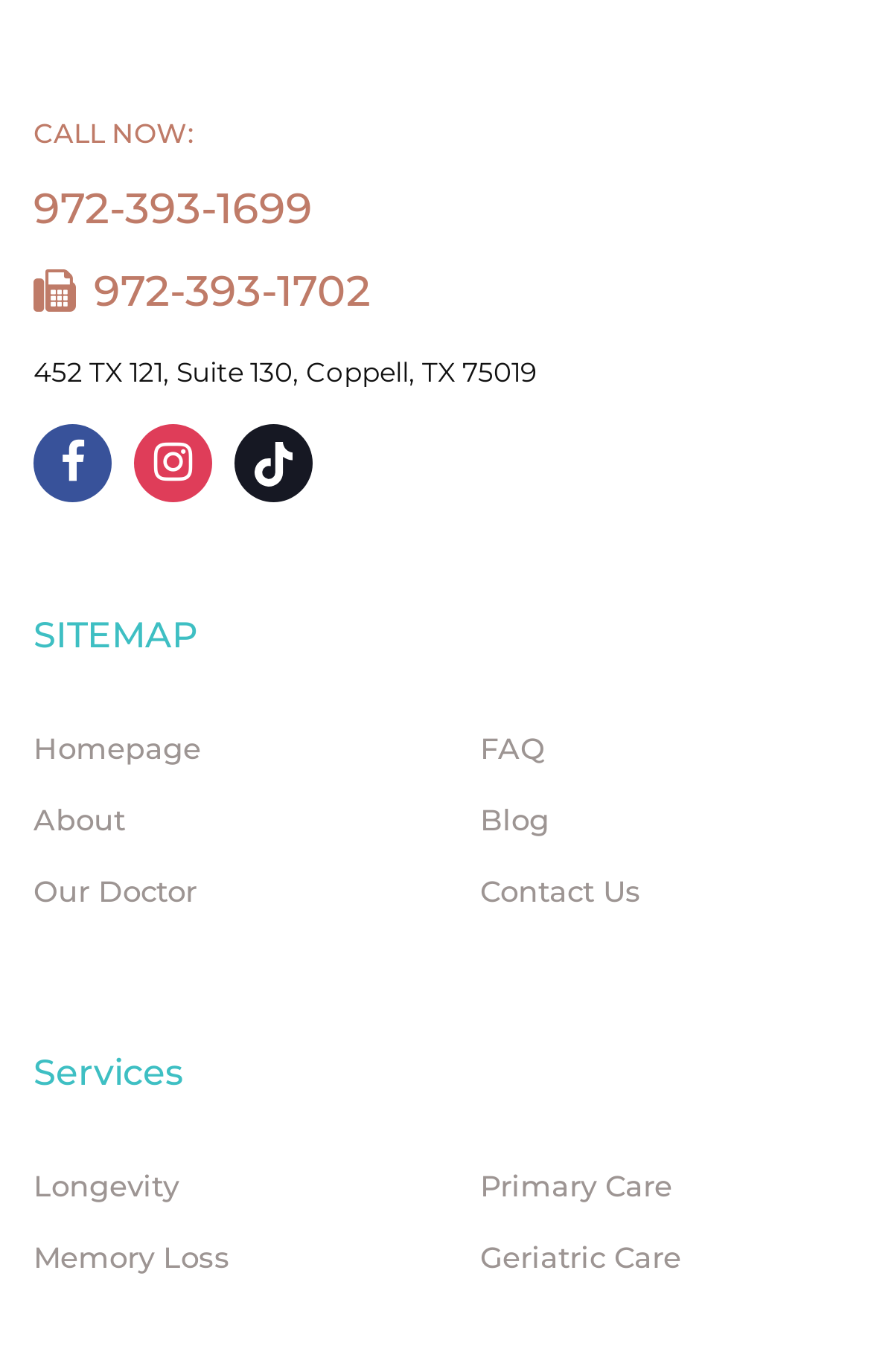Find and indicate the bounding box coordinates of the region you should select to follow the given instruction: "Check the 'Services' section".

[0.038, 0.751, 0.962, 0.816]